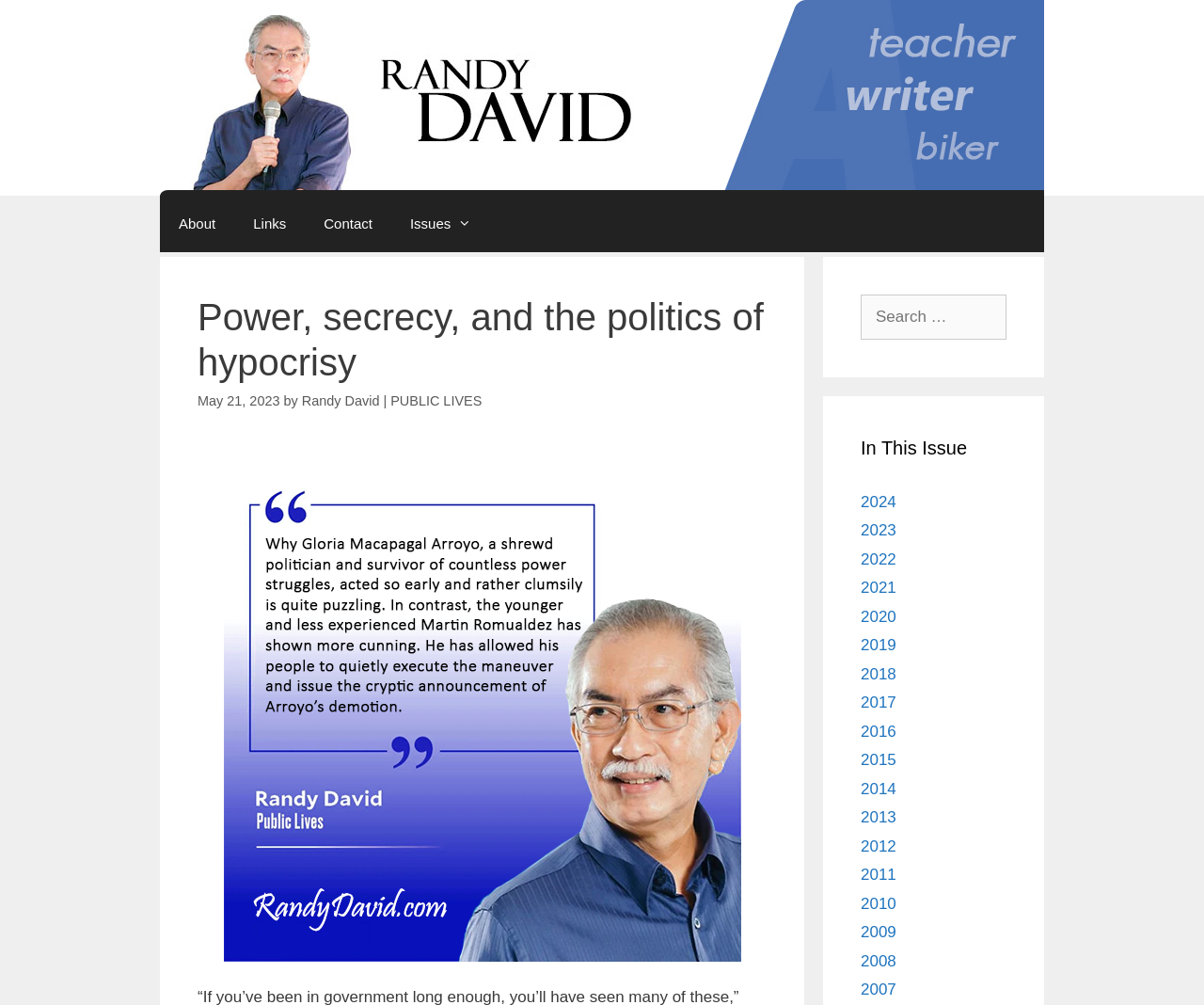Pinpoint the bounding box coordinates of the clickable element needed to complete the instruction: "Read the safety guidelines". The coordinates should be provided as four float numbers between 0 and 1: [left, top, right, bottom].

None